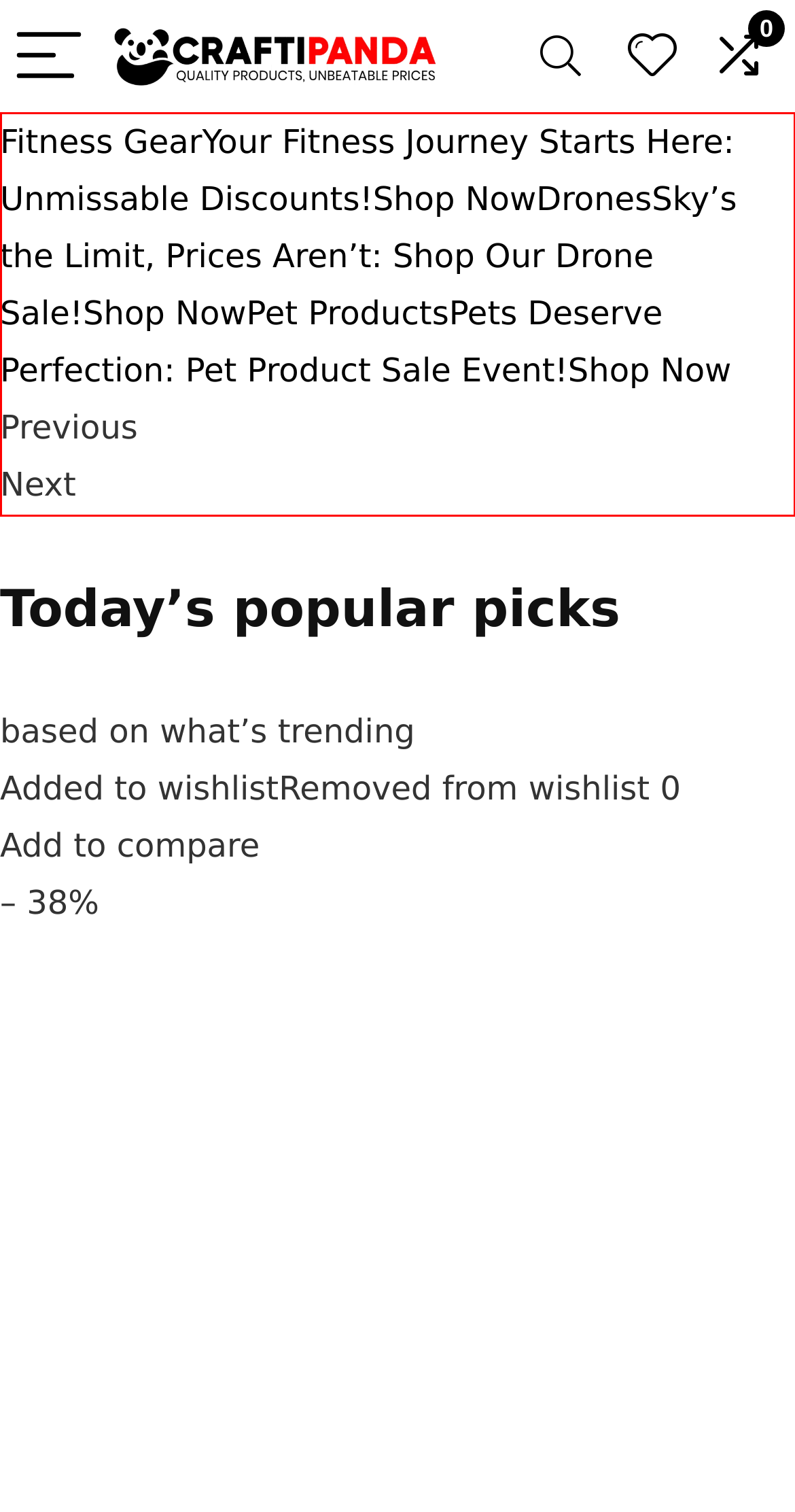Please use OCR to extract the text content from the red bounding box in the provided webpage screenshot.

Fitness GearYour Fitness Journey Starts Here: Unmissable Discounts!Shop NowDronesSky’s the Limit, Prices Aren’t: Shop Our Drone Sale!Shop NowPet ProductsPets Deserve Perfection: Pet Product Sale Event!Shop Now Previous Next